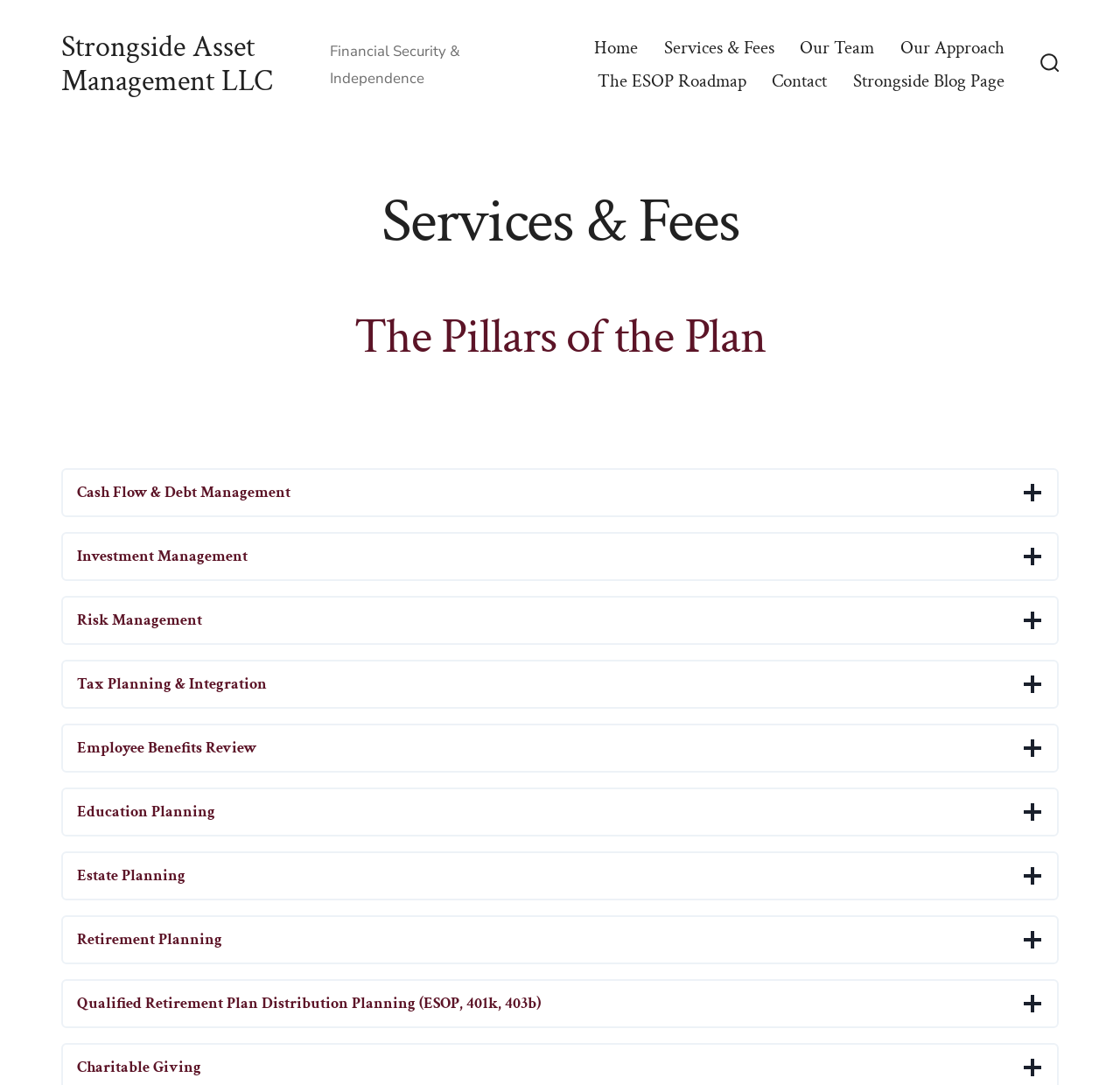Provide a one-word or short-phrase answer to the question:
What is the text above the navigation menu?

Financial Security & Independence